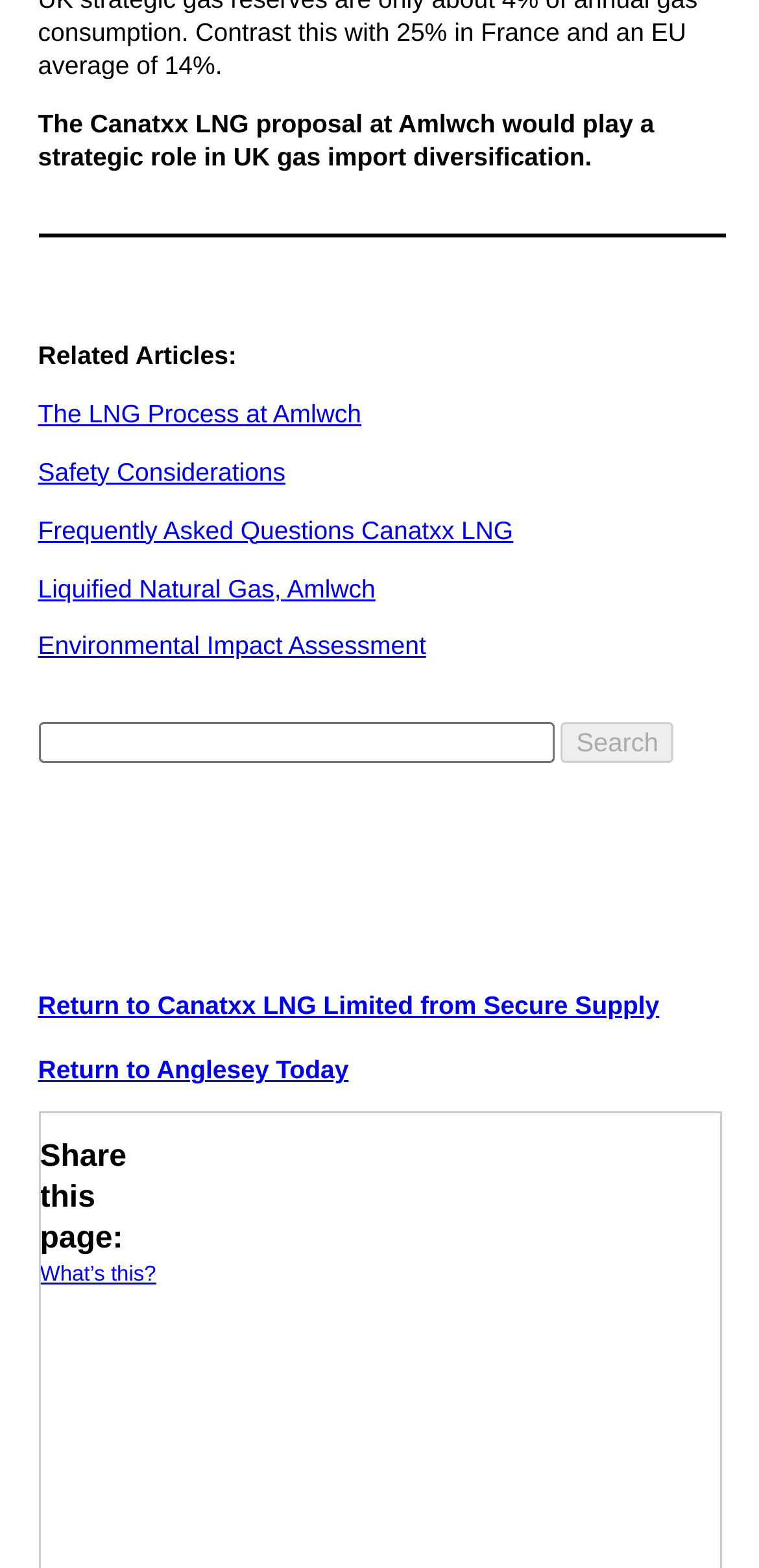Provide your answer in one word or a succinct phrase for the question: 
How many related articles are listed?

5